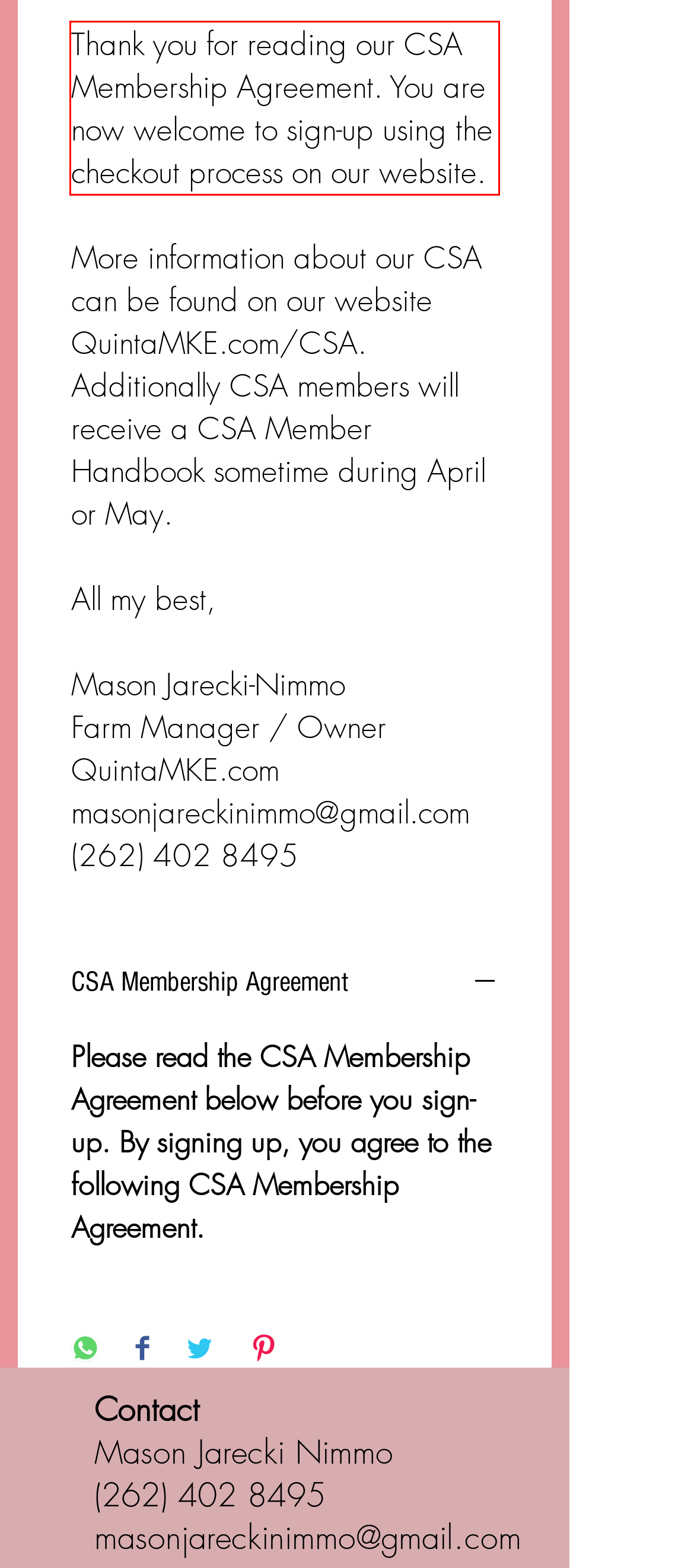Inspect the webpage screenshot that has a red bounding box and use OCR technology to read and display the text inside the red bounding box.

Thank you for reading our CSA Membership Agreement. You are now welcome to sign-up using the checkout process on our website.